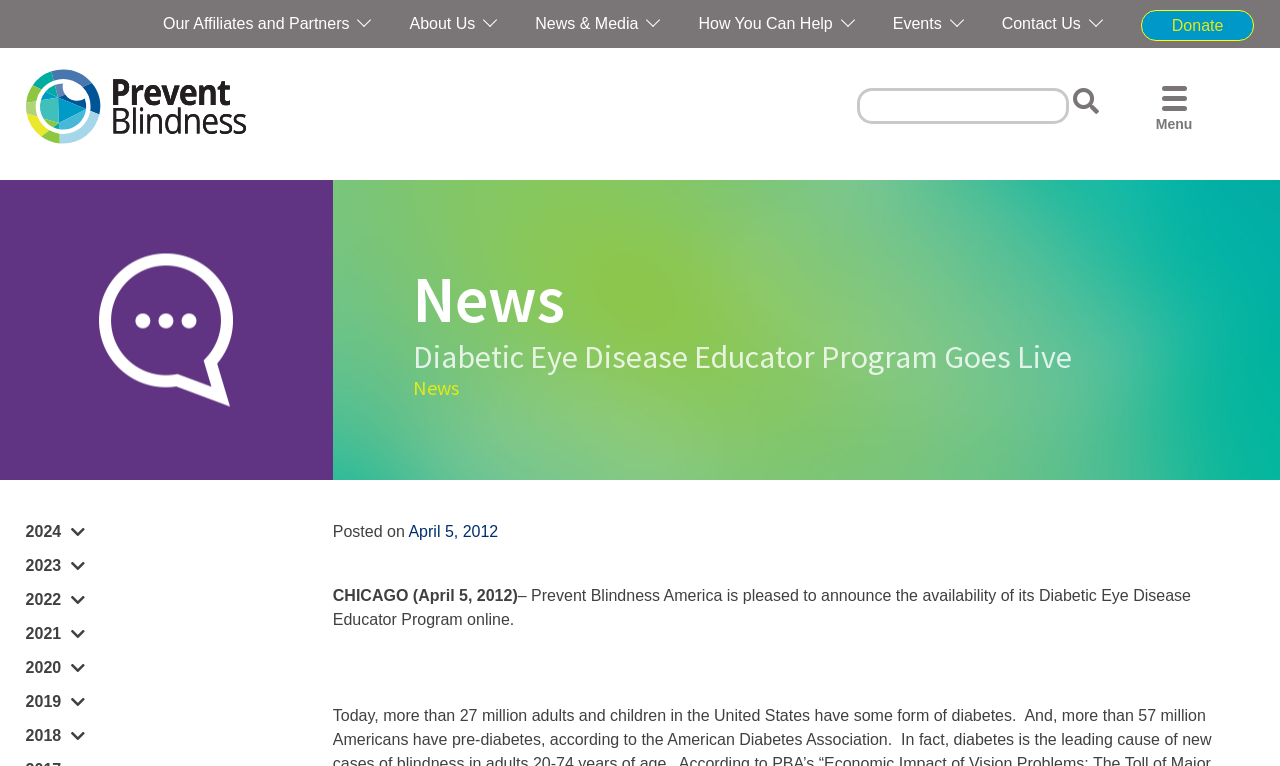What is the date of the news post?
Utilize the information in the image to give a detailed answer to the question.

I found a link element with the text 'April 5, 2012' at coordinates [0.319, 0.683, 0.389, 0.705] within a header section. This suggests that the news post was published on April 5, 2012.